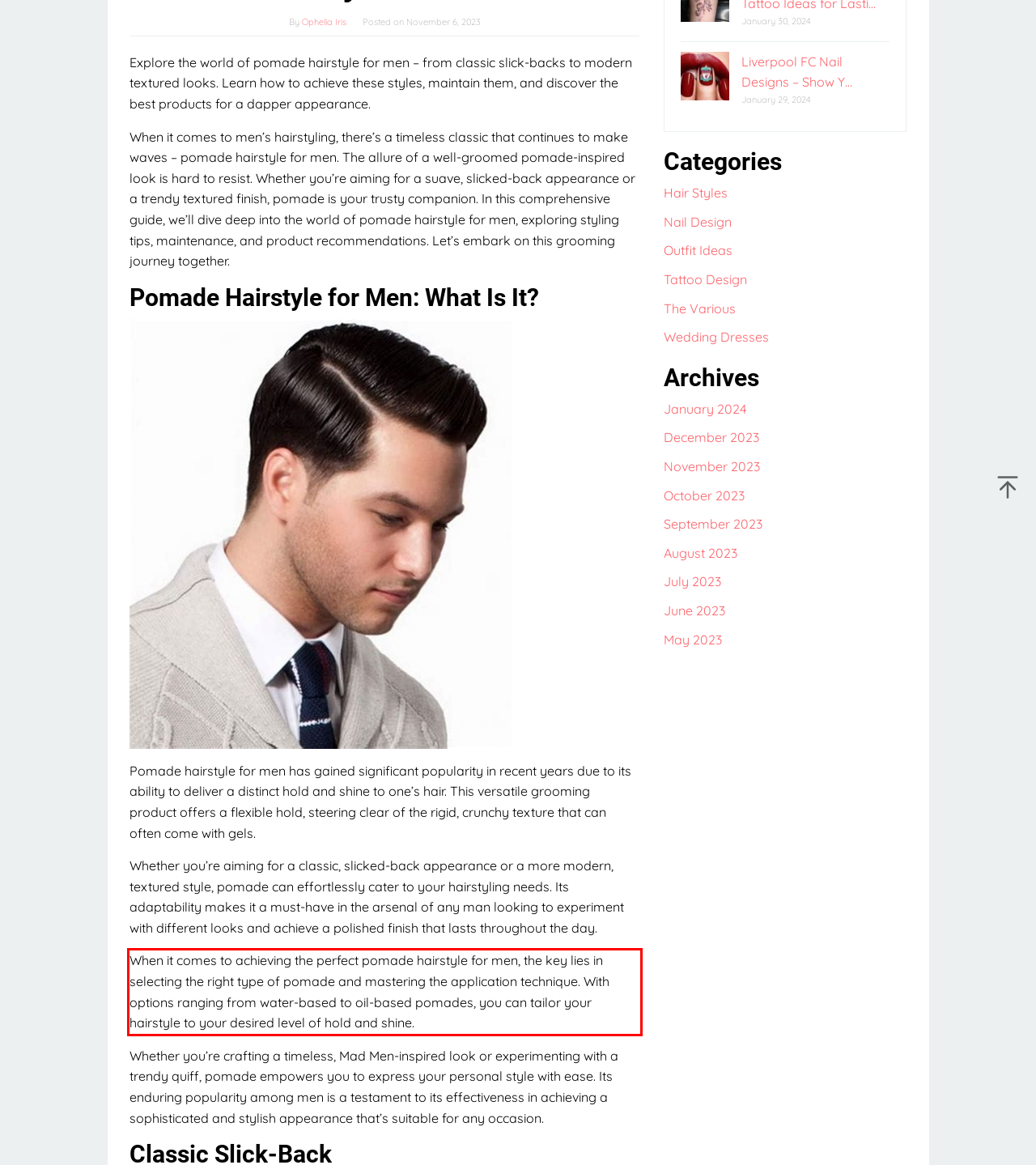Examine the screenshot of the webpage, locate the red bounding box, and perform OCR to extract the text contained within it.

When it comes to achieving the perfect pomade hairstyle for men, the key lies in selecting the right type of pomade and mastering the application technique. With options ranging from water-based to oil-based pomades, you can tailor your hairstyle to your desired level of hold and shine.